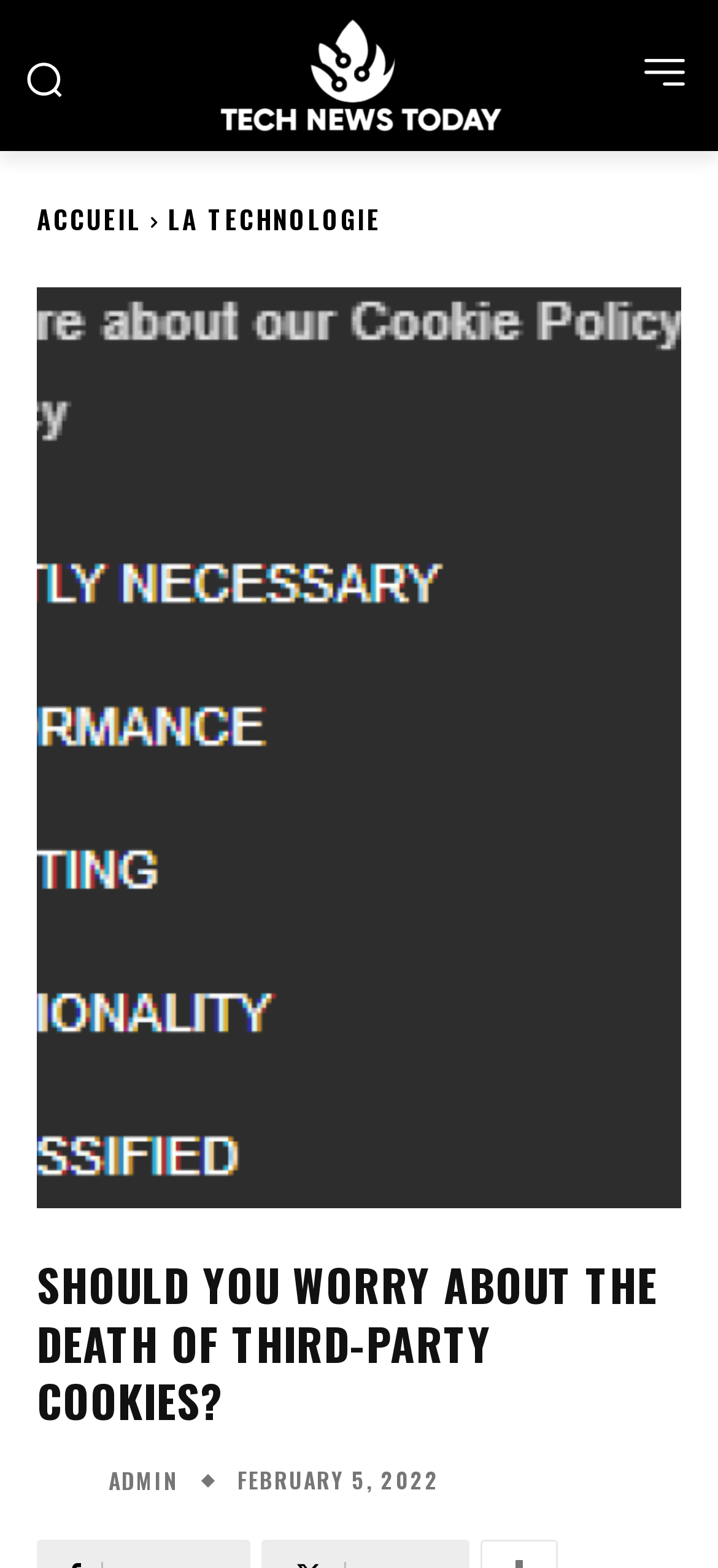Given the element description parent_node: ADMIN title="admin", specify the bounding box coordinates of the corresponding UI element in the format (top-left x, top-left y, bottom-right x, bottom-right y). All values must be between 0 and 1.

[0.051, 0.93, 0.138, 0.958]